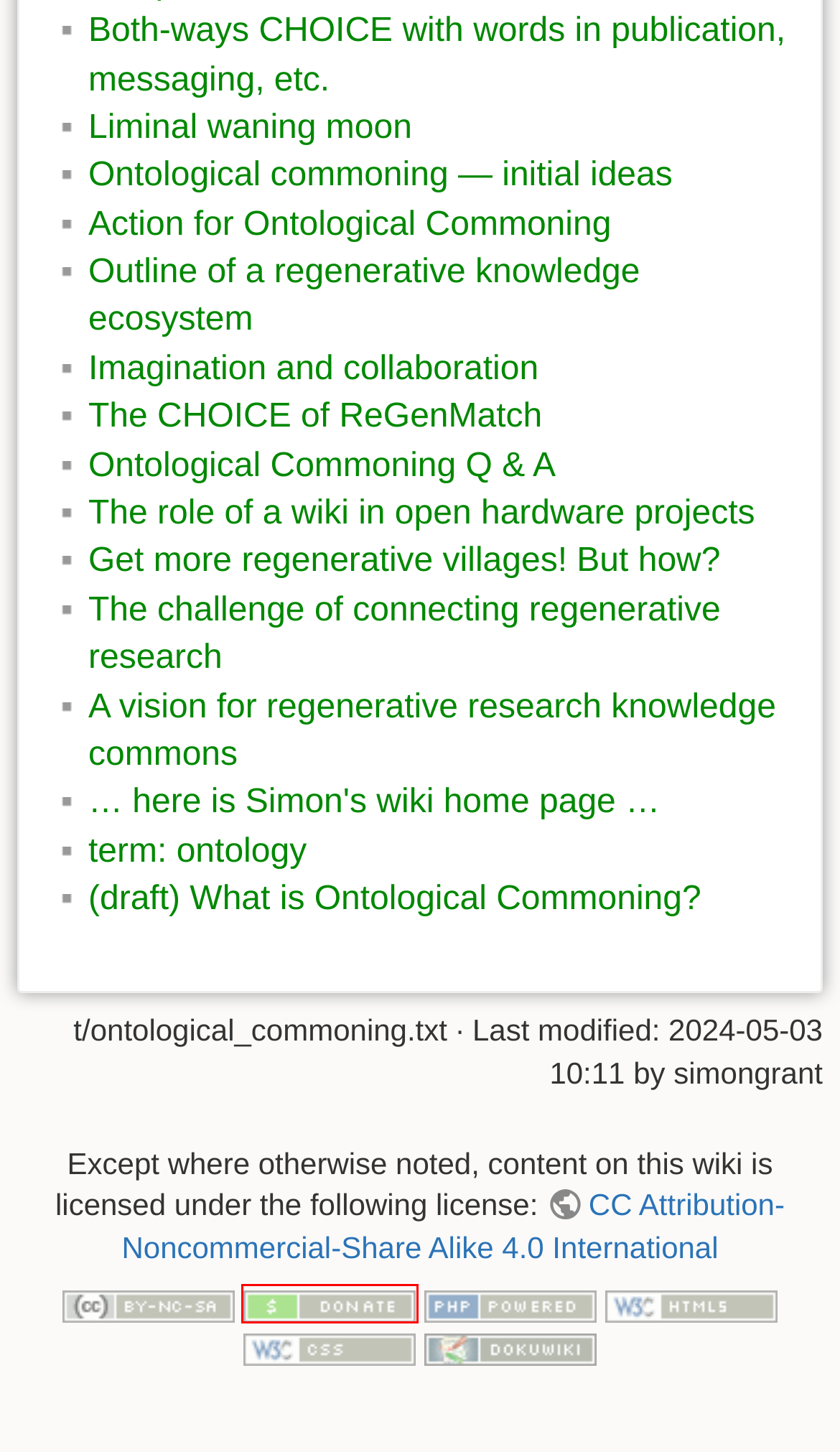Consider the screenshot of a webpage with a red bounding box and select the webpage description that best describes the new page that appears after clicking the element inside the red box. Here are the candidates:
A. t:ontological_commoning_doku.php_d:2023-10-07 [A Simon Grant – his wiki]
B. t:ontological_commoning_doku.php_d:2023-02-16 [A Simon Grant – his wiki]
C. t:ontological_commoning_doku.php_w:what_is_ontological_commoning [A Simon Grant – his wiki]
D. donate [DokuWiki]
E. t:ontological_commoning_doku.php_ch:words [A Simon Grant – his wiki]
F. t:ontological_commoning_doku.php_d:2023-03-05 [A Simon Grant – his wiki]
G. t:ontological_commoning_doku.php_d:2023-03-13 [A Simon Grant – his wiki]
H. dokuwiki [DokuWiki]

D